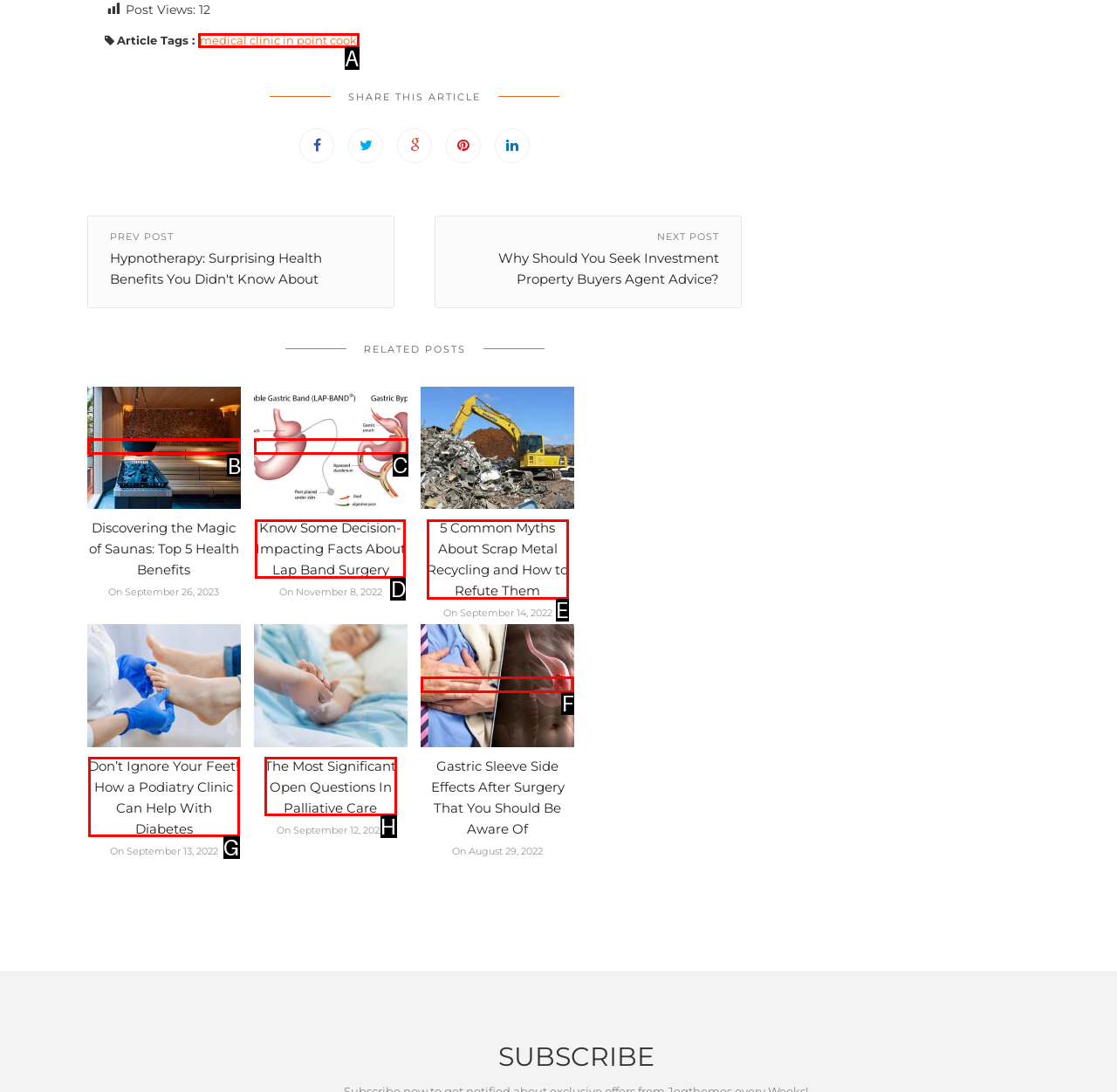Please indicate which HTML element should be clicked to fulfill the following task: Click on the 'lap band surgery in Melbourne' link. Provide the letter of the selected option.

C